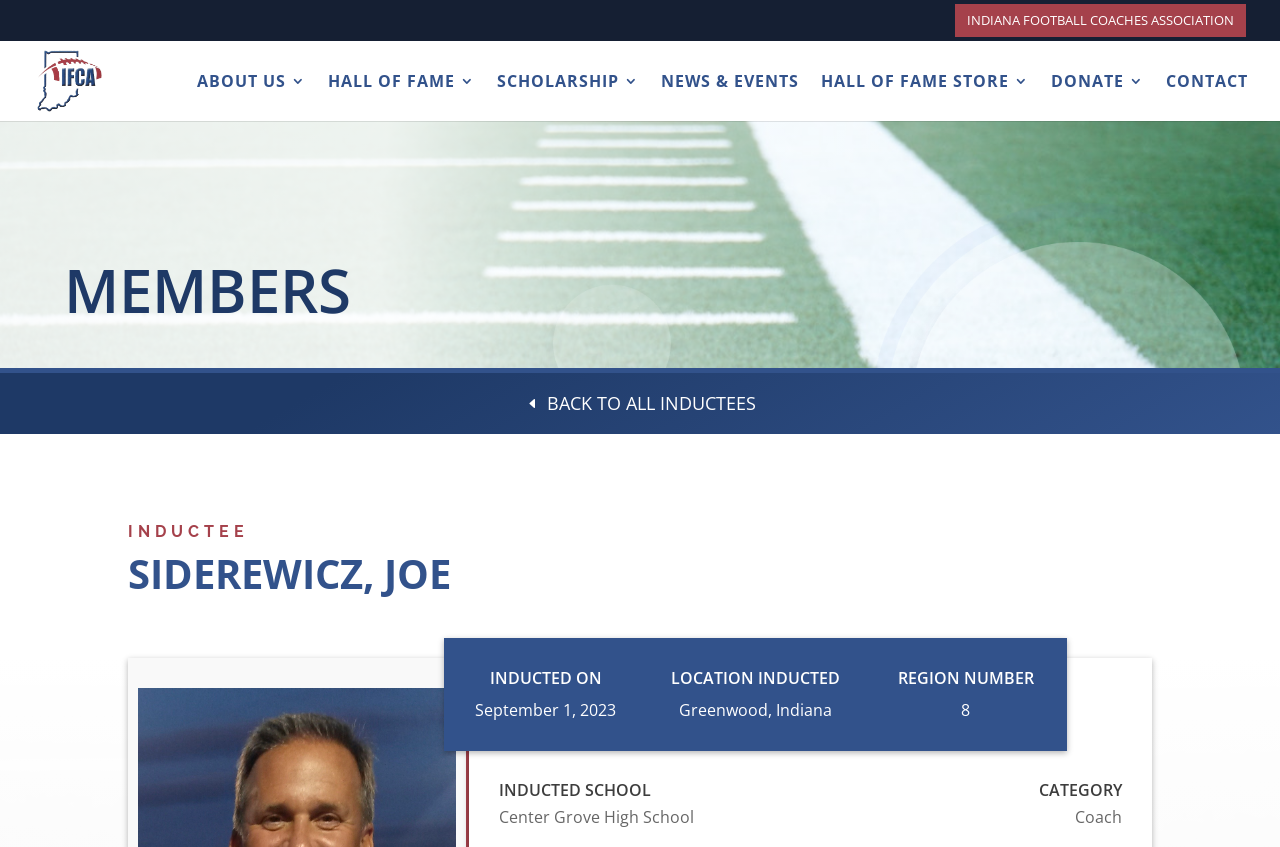Please reply with a single word or brief phrase to the question: 
What is the position of SIDEREWICZ, JOE at Center Grove High School?

Coach